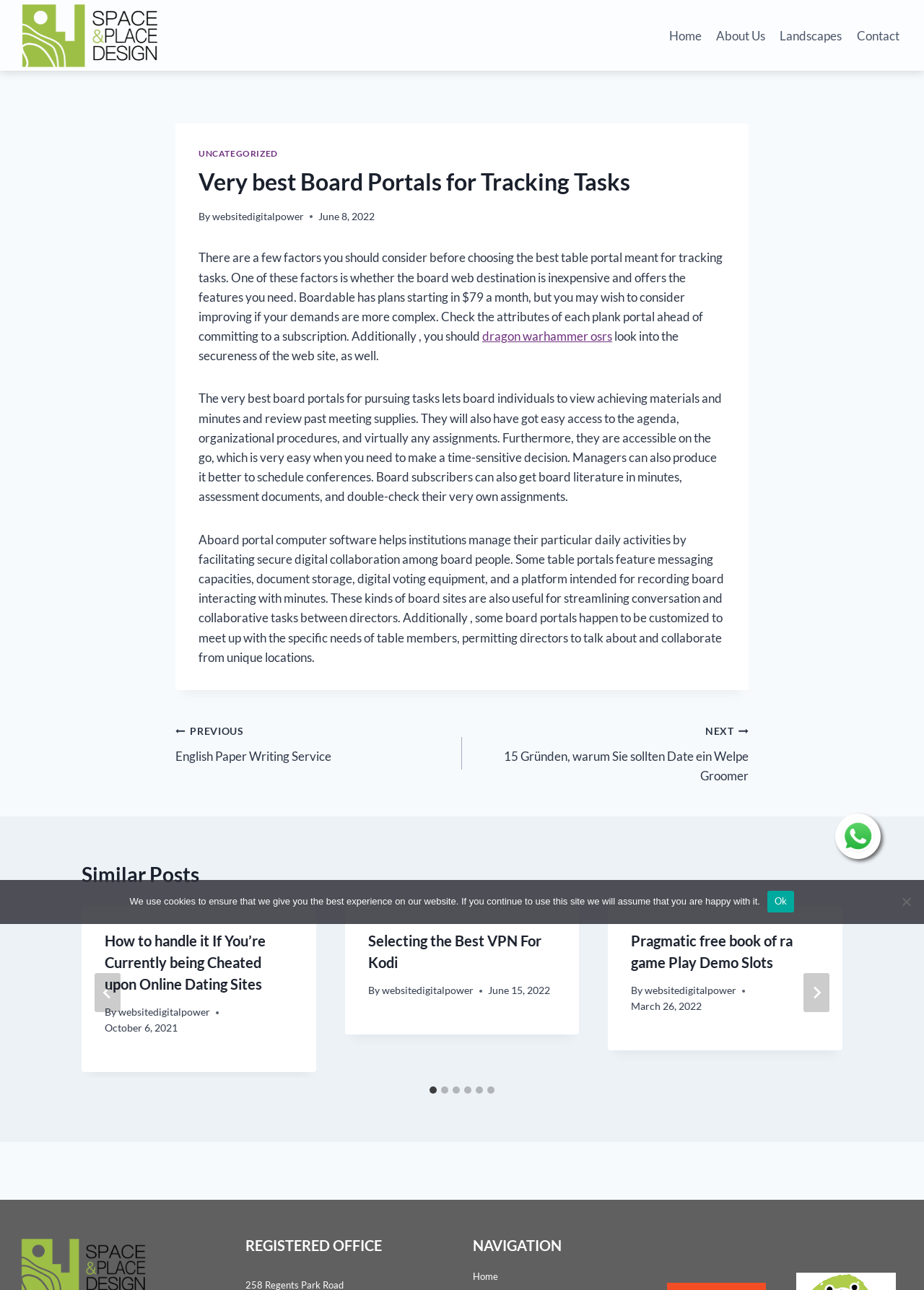Determine the bounding box coordinates for the HTML element mentioned in the following description: "websitedigitalpower". The coordinates should be a list of four floats ranging from 0 to 1, represented as [left, top, right, bottom].

[0.128, 0.78, 0.227, 0.789]